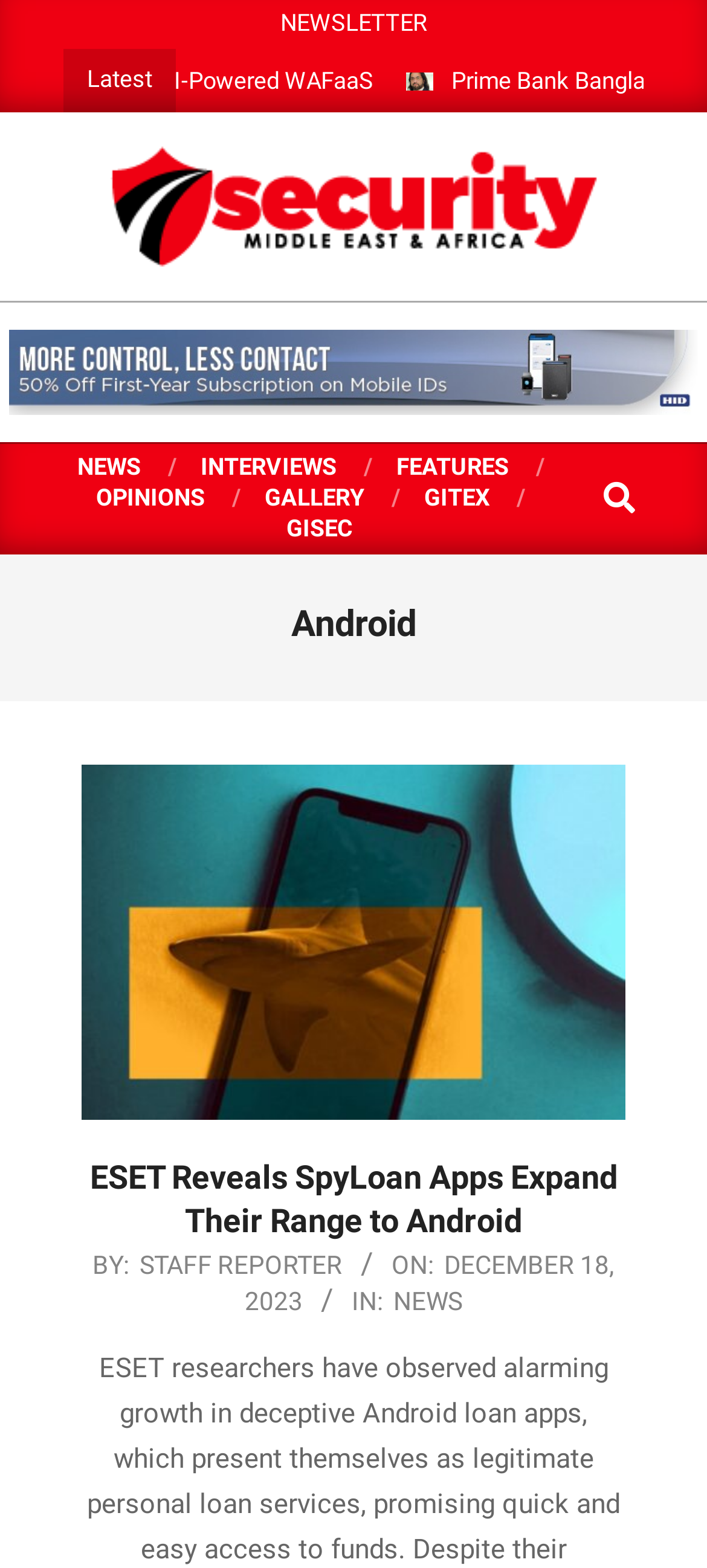Can you give a comprehensive explanation to the question given the content of the image?
What is the category of the news article?

I found the answer by looking at the link element with the text 'NEWS' which is located at coordinates [0.556, 0.82, 0.654, 0.839]. This suggests that the news article is categorized under 'NEWS'.